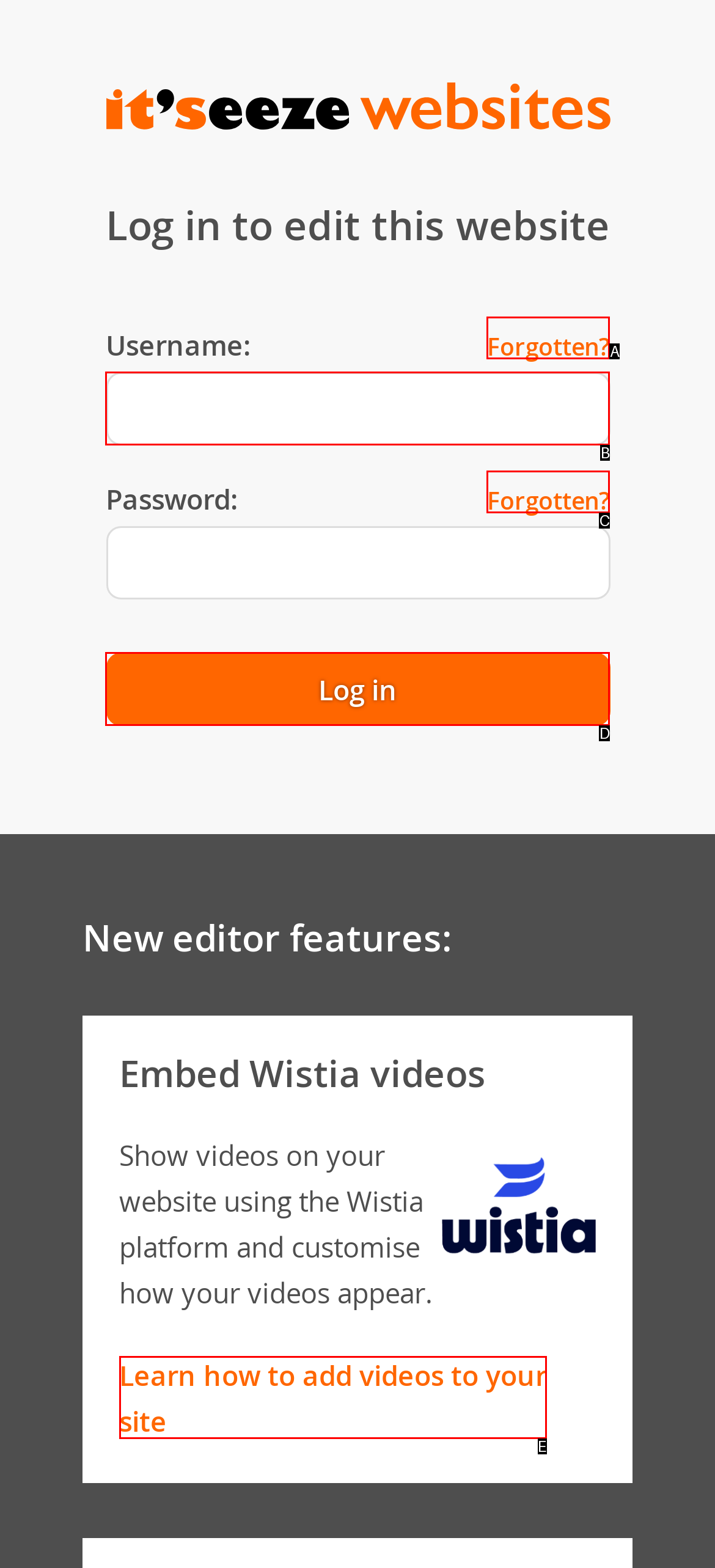Select the appropriate option that fits: name="search"
Reply with the letter of the correct choice.

None